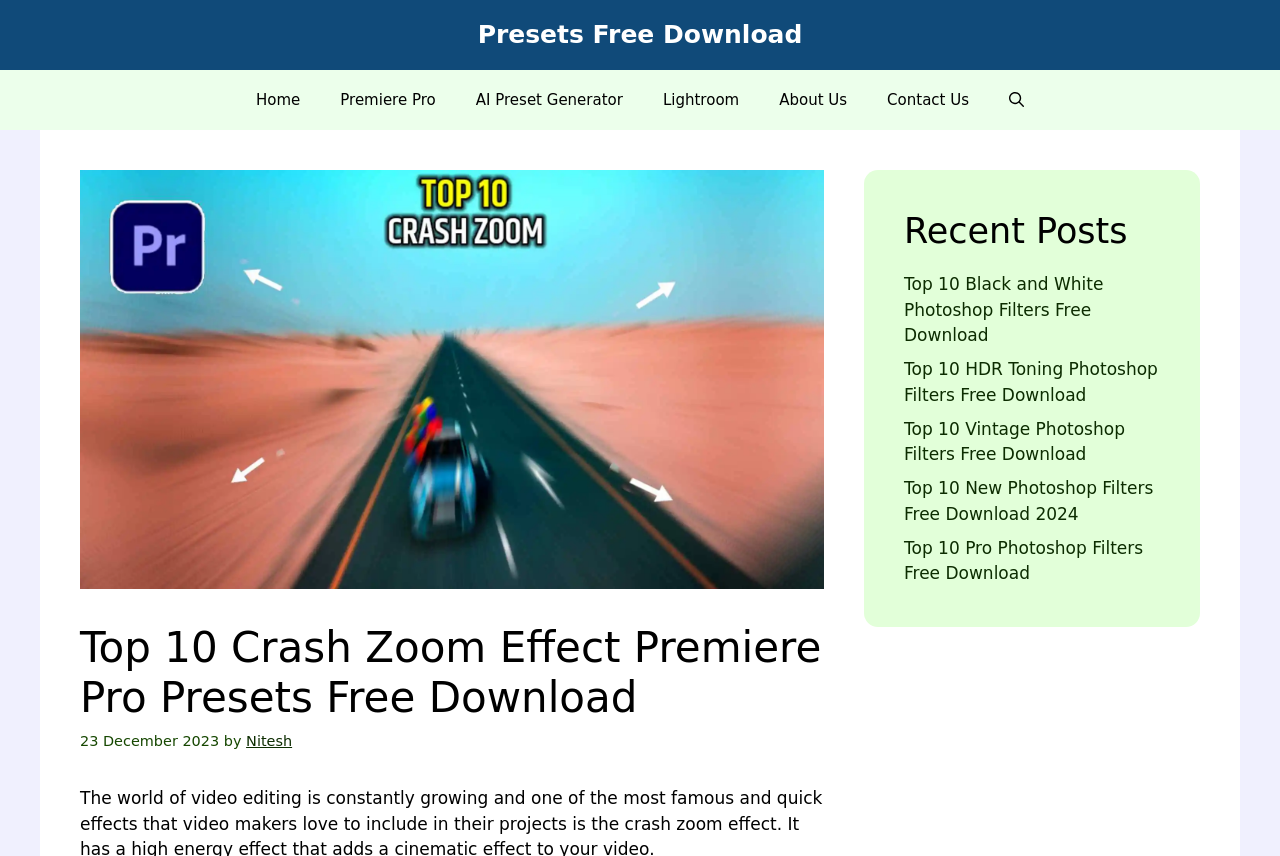Please determine the bounding box coordinates of the element's region to click for the following instruction: "Enter your first name".

None